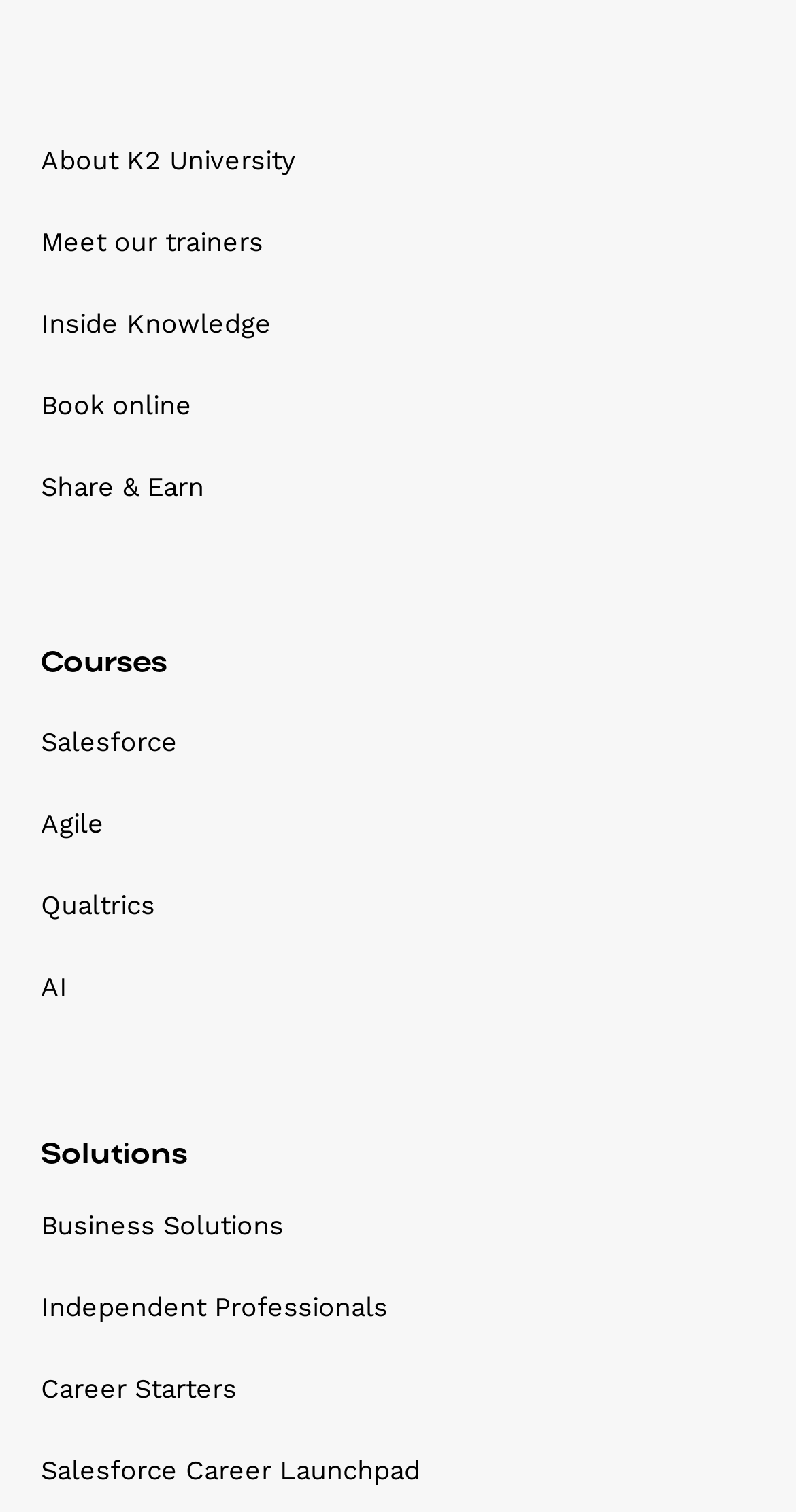Pinpoint the bounding box coordinates for the area that should be clicked to perform the following instruction: "Book online".

[0.051, 0.255, 0.949, 0.282]